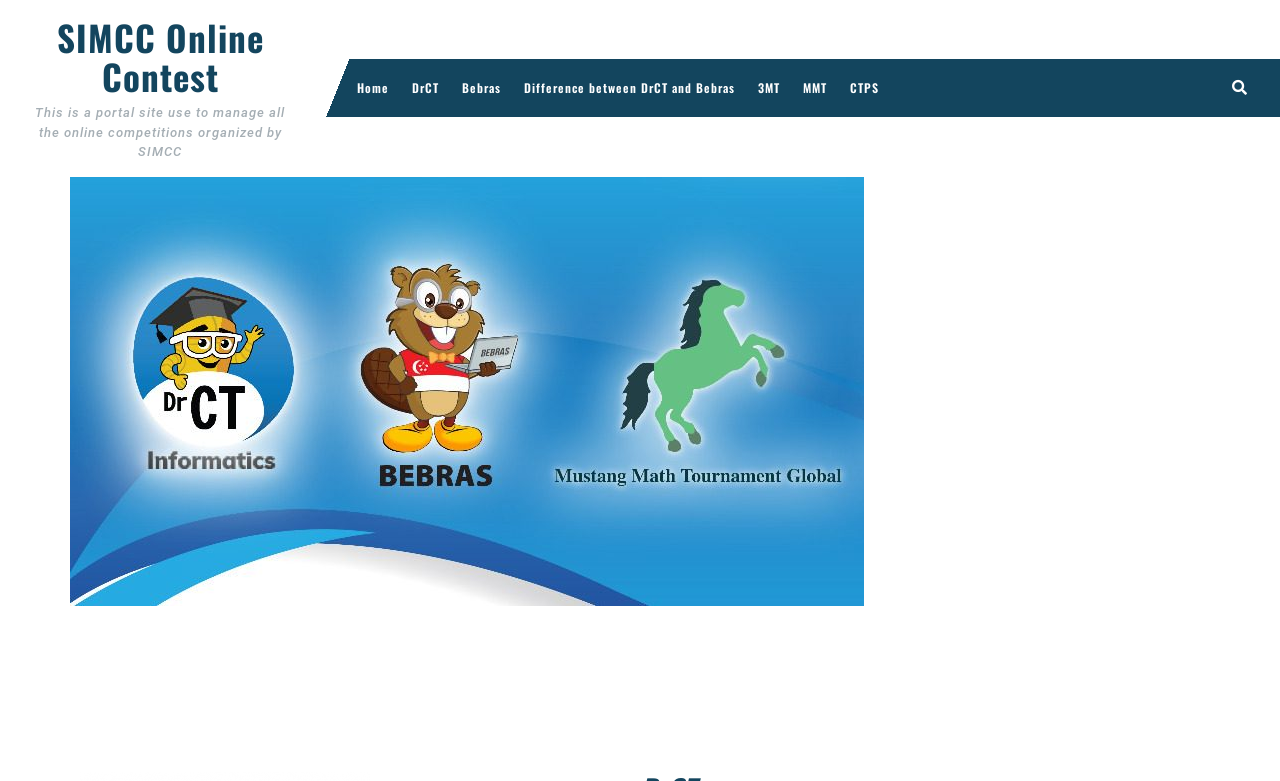Please find the bounding box for the following UI element description. Provide the coordinates in (top-left x, top-left y, bottom-right x, bottom-right y) format, with values between 0 and 1: 3MT

[0.584, 0.076, 0.617, 0.15]